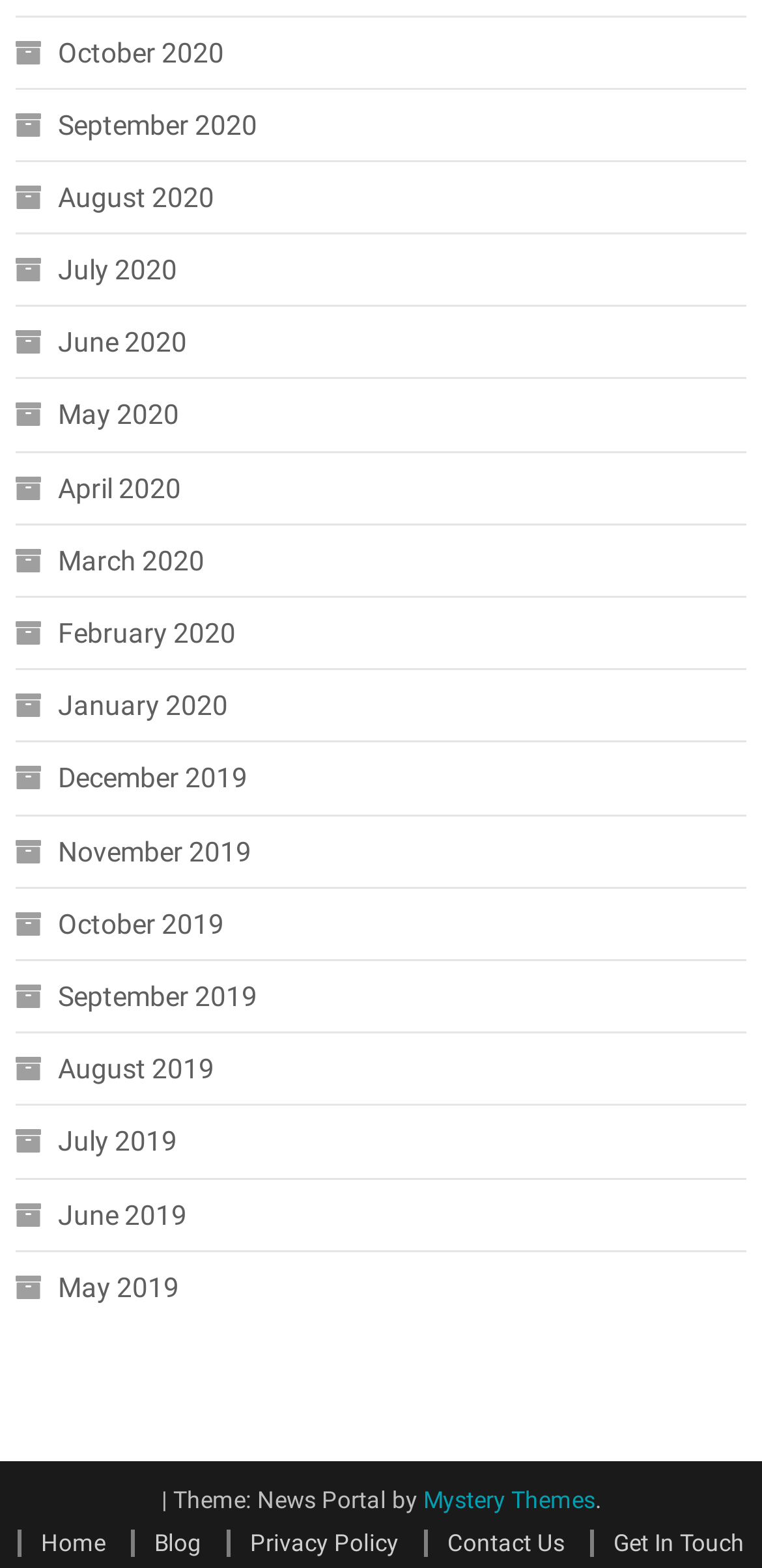Could you provide the bounding box coordinates for the portion of the screen to click to complete this instruction: "Read Privacy Policy"?

[0.297, 0.975, 0.523, 0.992]